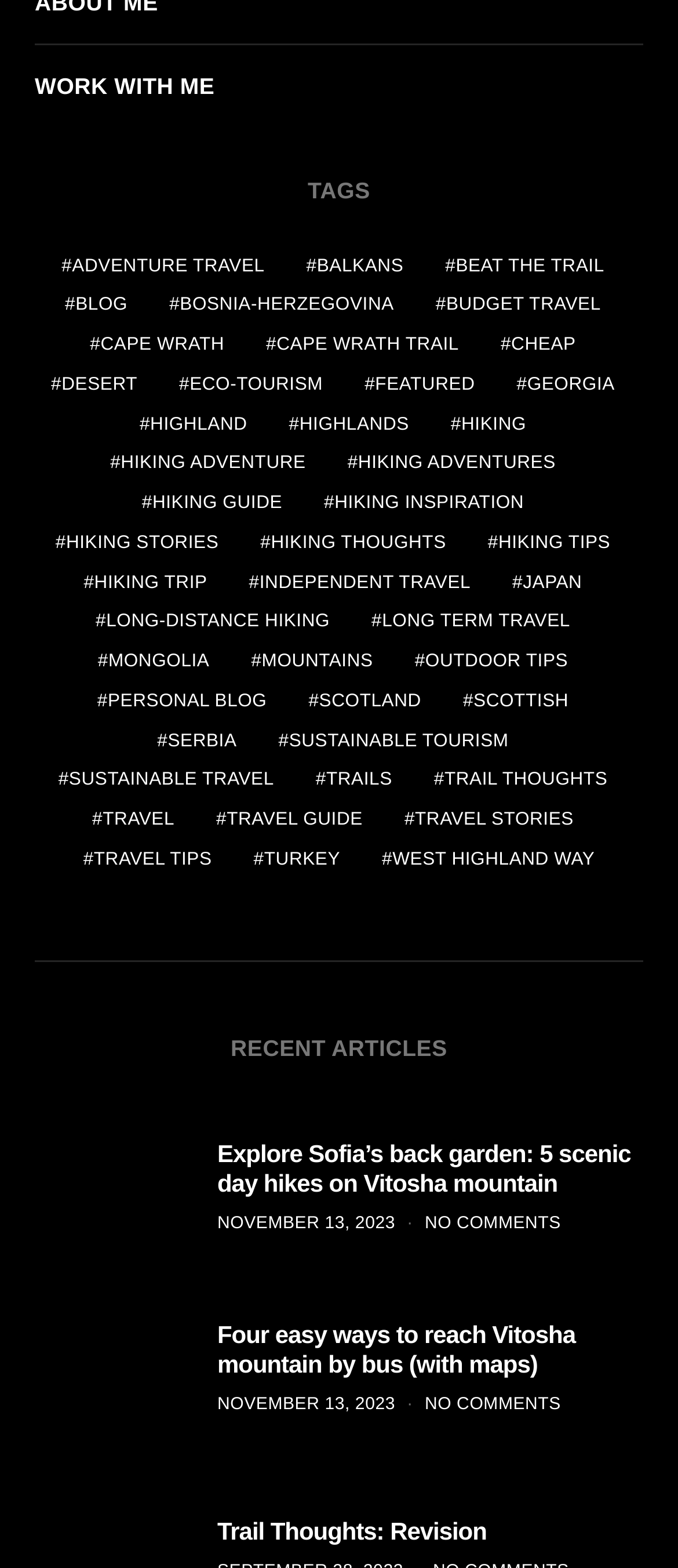Refer to the element description November 13, 2023November 18, 2023 and identify the corresponding bounding box in the screenshot. Format the coordinates as (top-left x, top-left y, bottom-right x, bottom-right y) with values in the range of 0 to 1.

[0.321, 0.89, 0.583, 0.902]